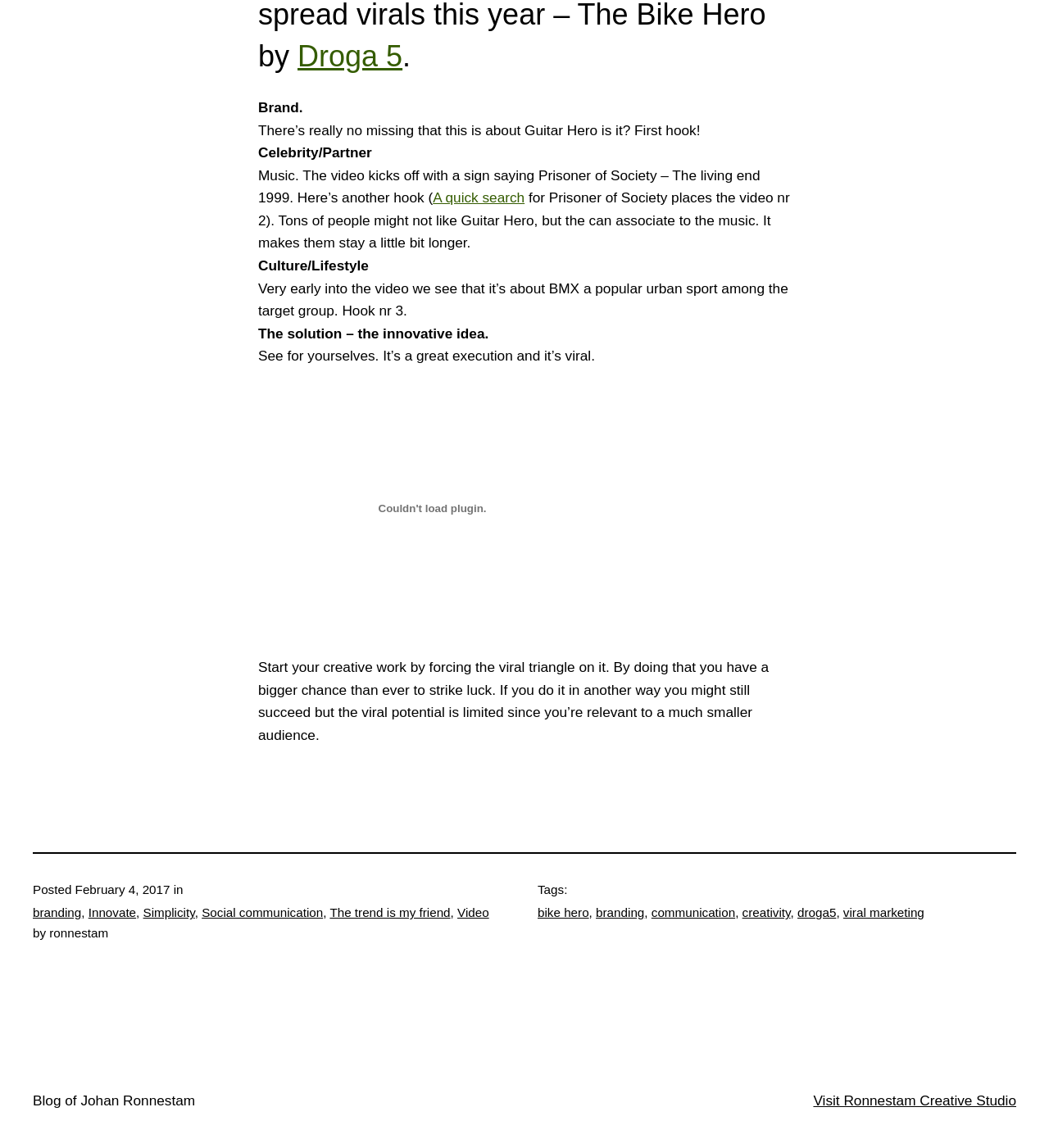Locate the bounding box coordinates of the area that needs to be clicked to fulfill the following instruction: "Read the post dated February 4, 2017". The coordinates should be in the format of four float numbers between 0 and 1, namely [left, top, right, bottom].

[0.072, 0.768, 0.162, 0.781]